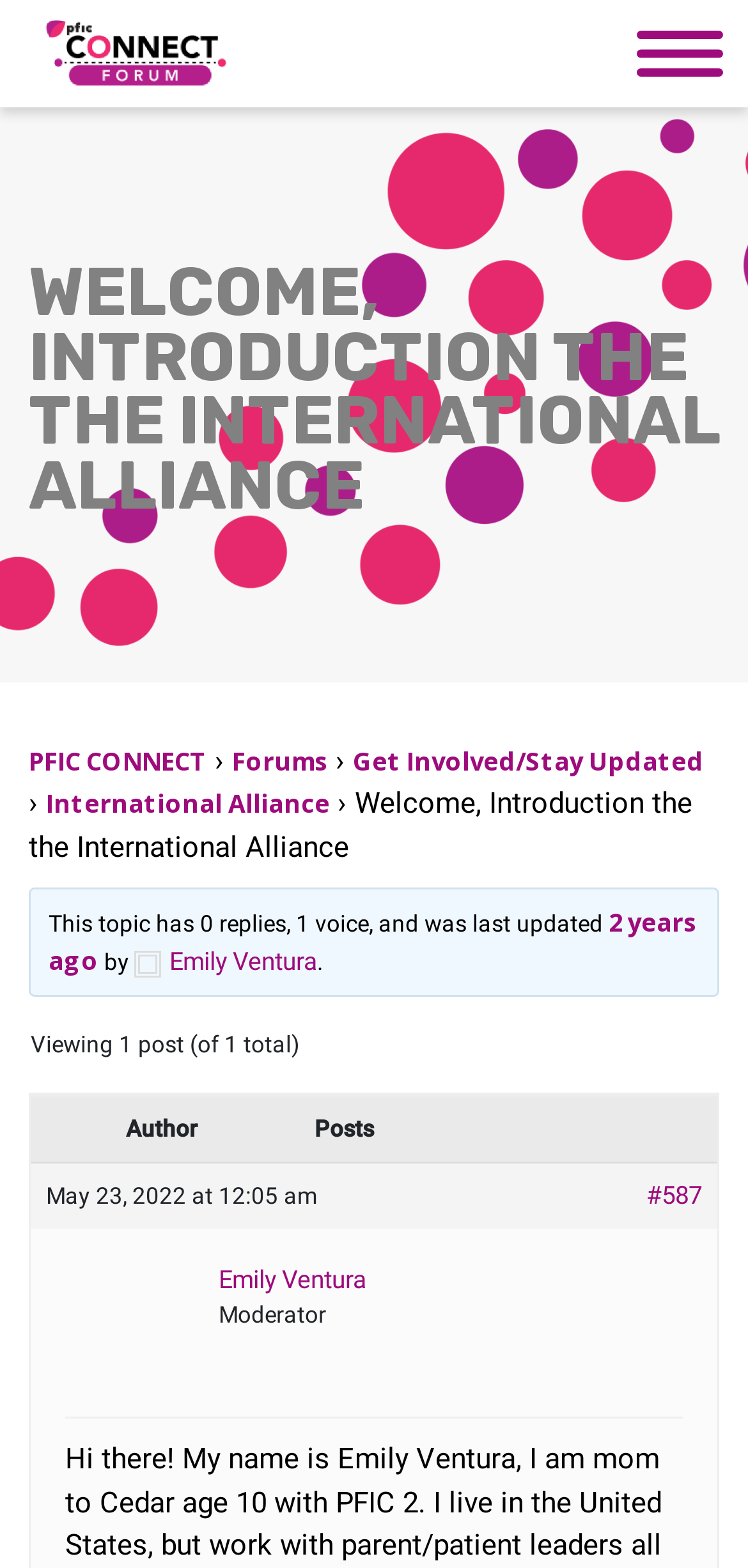Locate the bounding box coordinates of the clickable region necessary to complete the following instruction: "View the Forums page". Provide the coordinates in the format of four float numbers between 0 and 1, i.e., [left, top, right, bottom].

[0.31, 0.474, 0.438, 0.496]